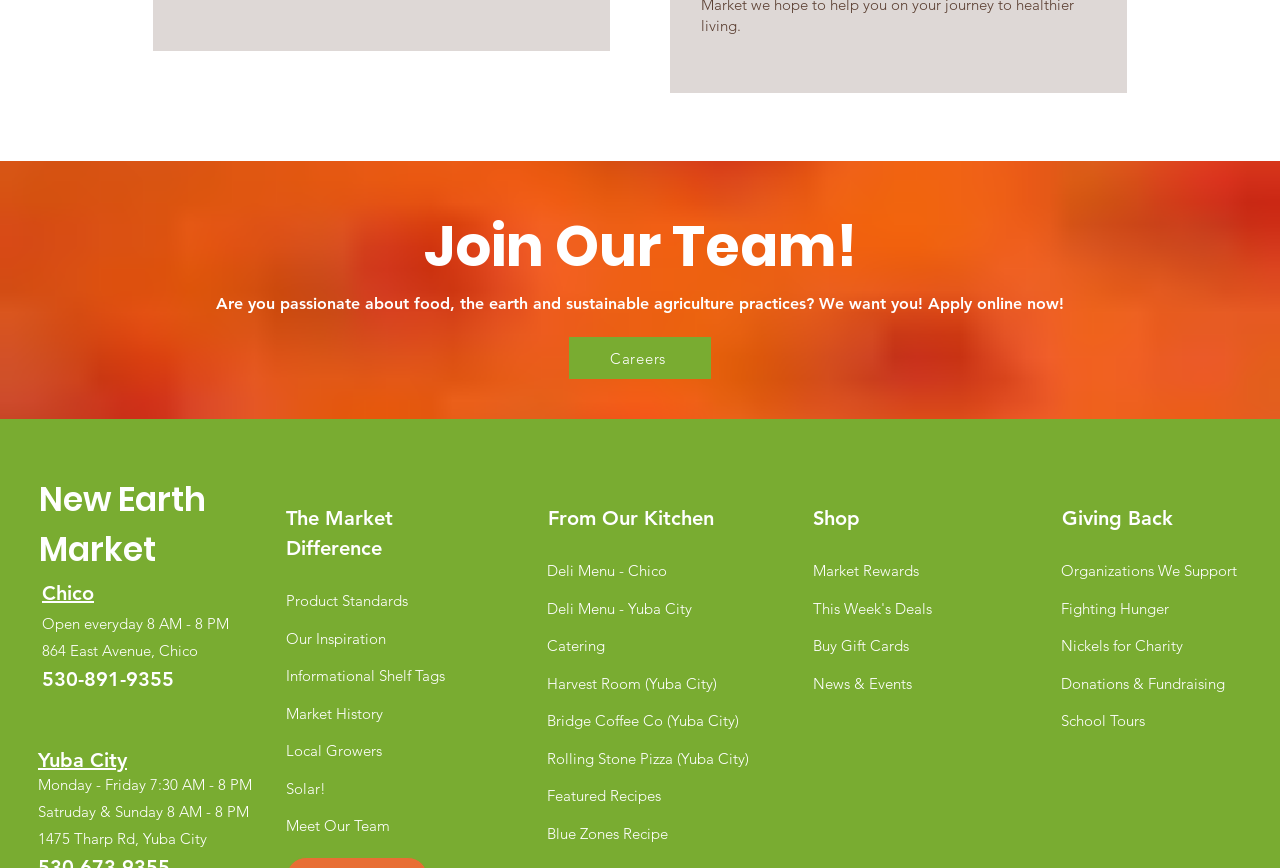Could you specify the bounding box coordinates for the clickable section to complete the following instruction: "View the deli menu in Chico"?

[0.427, 0.647, 0.521, 0.668]